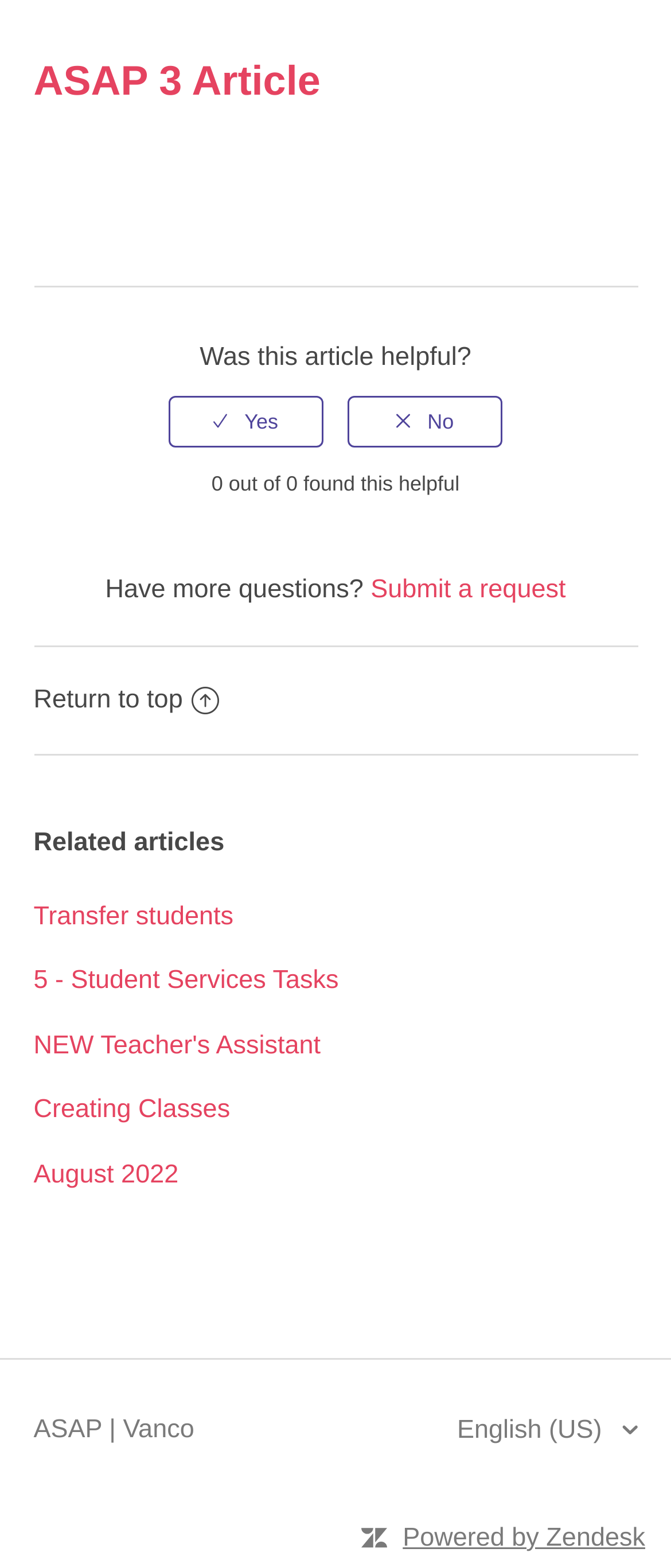Identify the bounding box coordinates necessary to click and complete the given instruction: "Go to 'Transfer students'".

[0.05, 0.575, 0.348, 0.593]